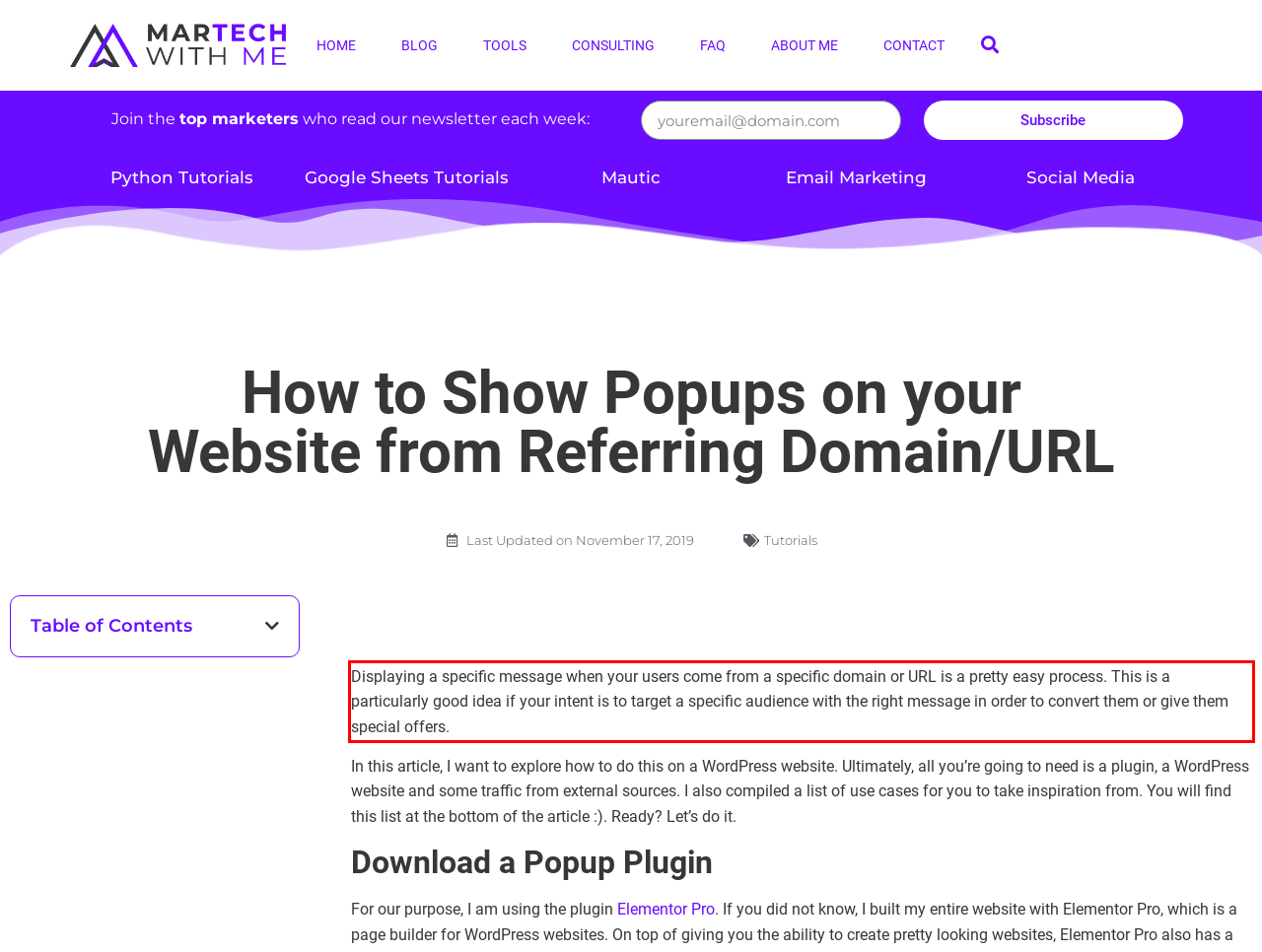Using the provided screenshot of a webpage, recognize and generate the text found within the red rectangle bounding box.

Displaying a specific message when your users come from a specific domain or URL is a pretty easy process. This is a particularly good idea if your intent is to target a specific audience with the right message in order to convert them or give them special offers.